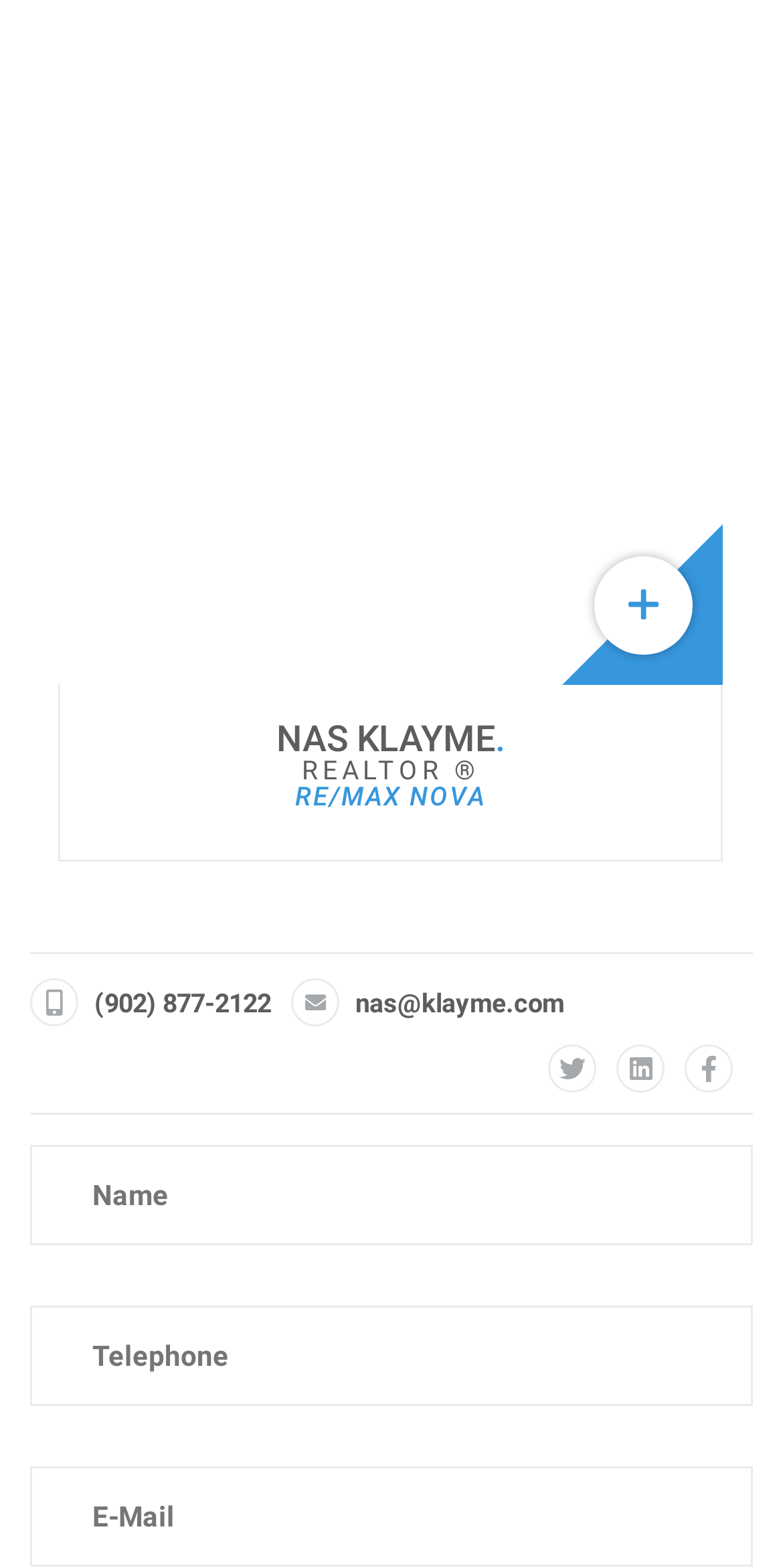Can you specify the bounding box coordinates for the region that should be clicked to fulfill this instruction: "Click the Facebook icon".

[0.151, 0.164, 0.213, 0.195]